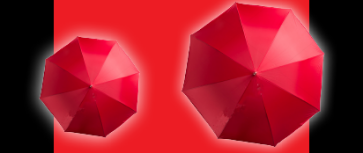How many umbrellas are in the image?
Please respond to the question with a detailed and thorough explanation.

There are two umbrellas in the image, with the larger one on the right and the smaller one on the left, showcasing different surface appearances.